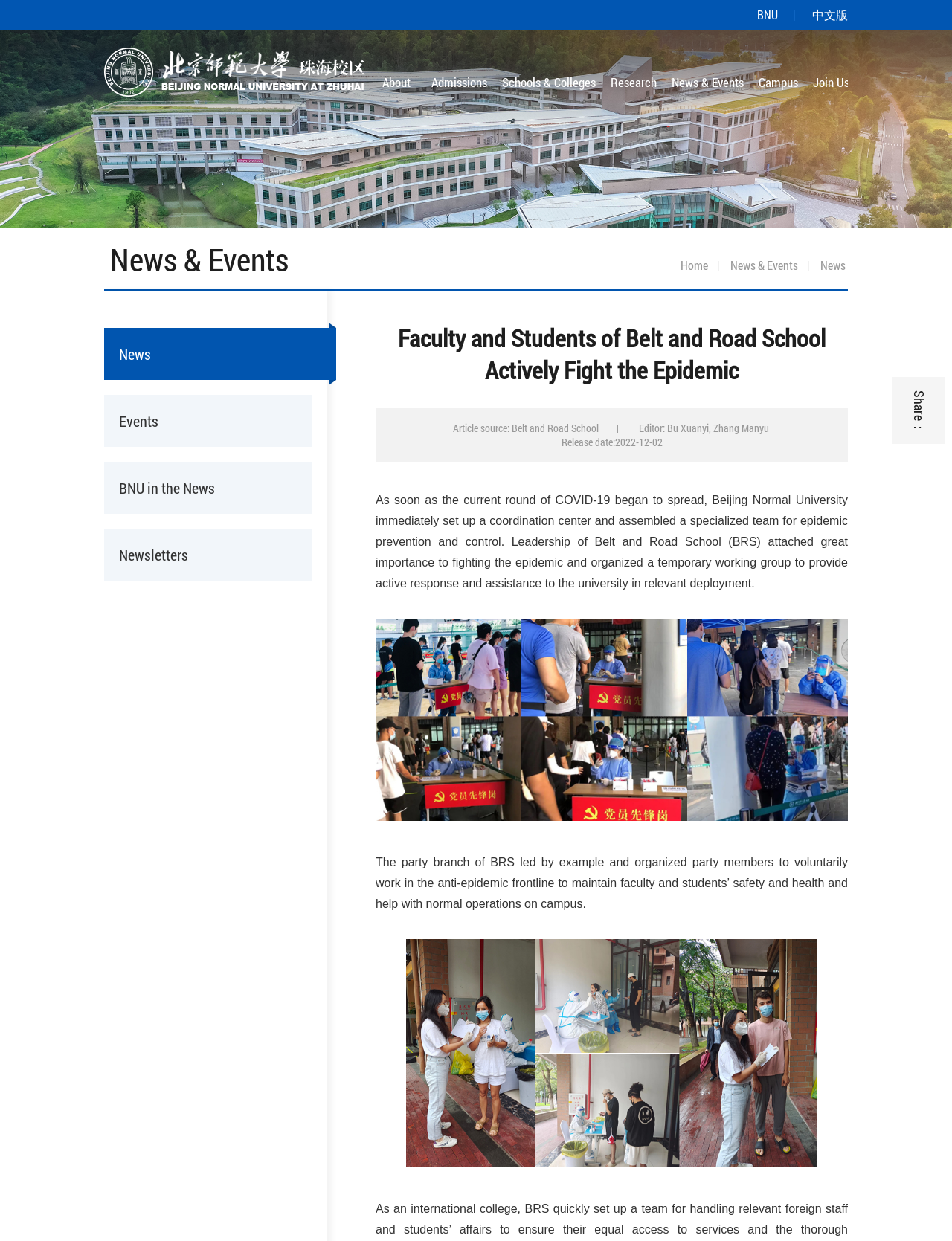What is the language of the alternative version of the webpage?
Using the visual information from the image, give a one-word or short-phrase answer.

中文